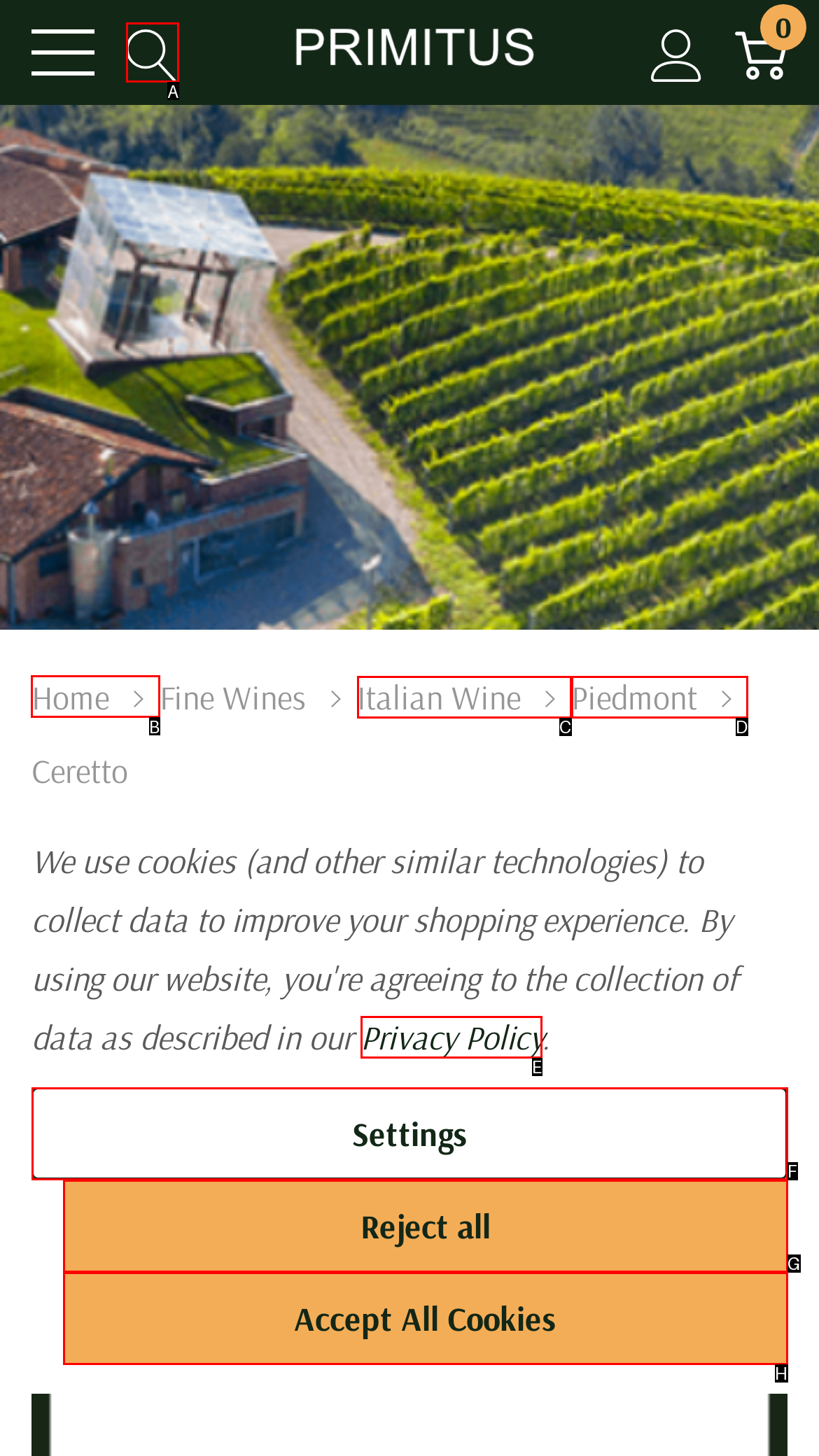Determine the letter of the element to click to accomplish this task: Go to Home. Respond with the letter.

B